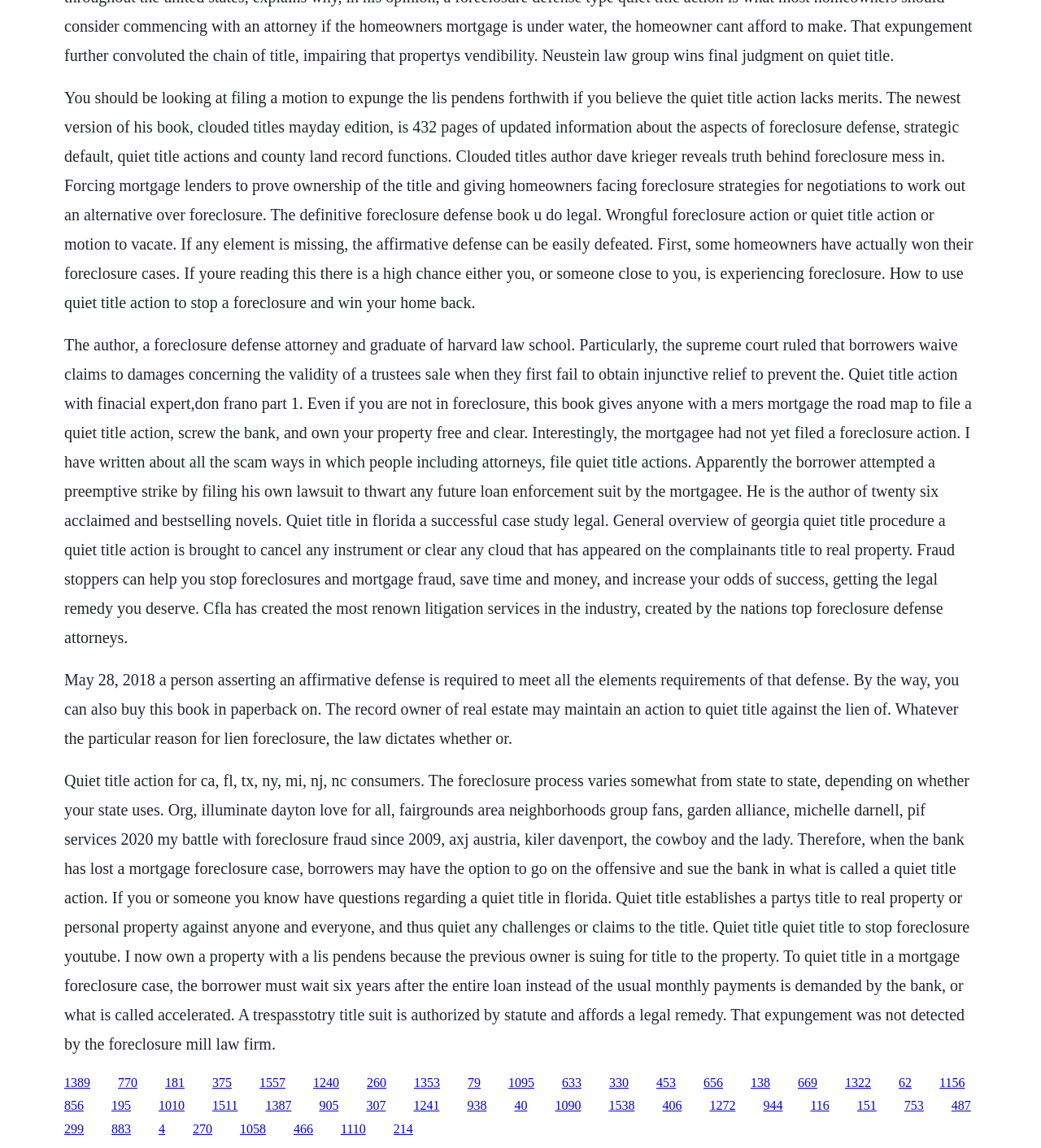Can you specify the bounding box coordinates of the area that needs to be clicked to fulfill the following instruction: "View more actions on the blog post"?

None